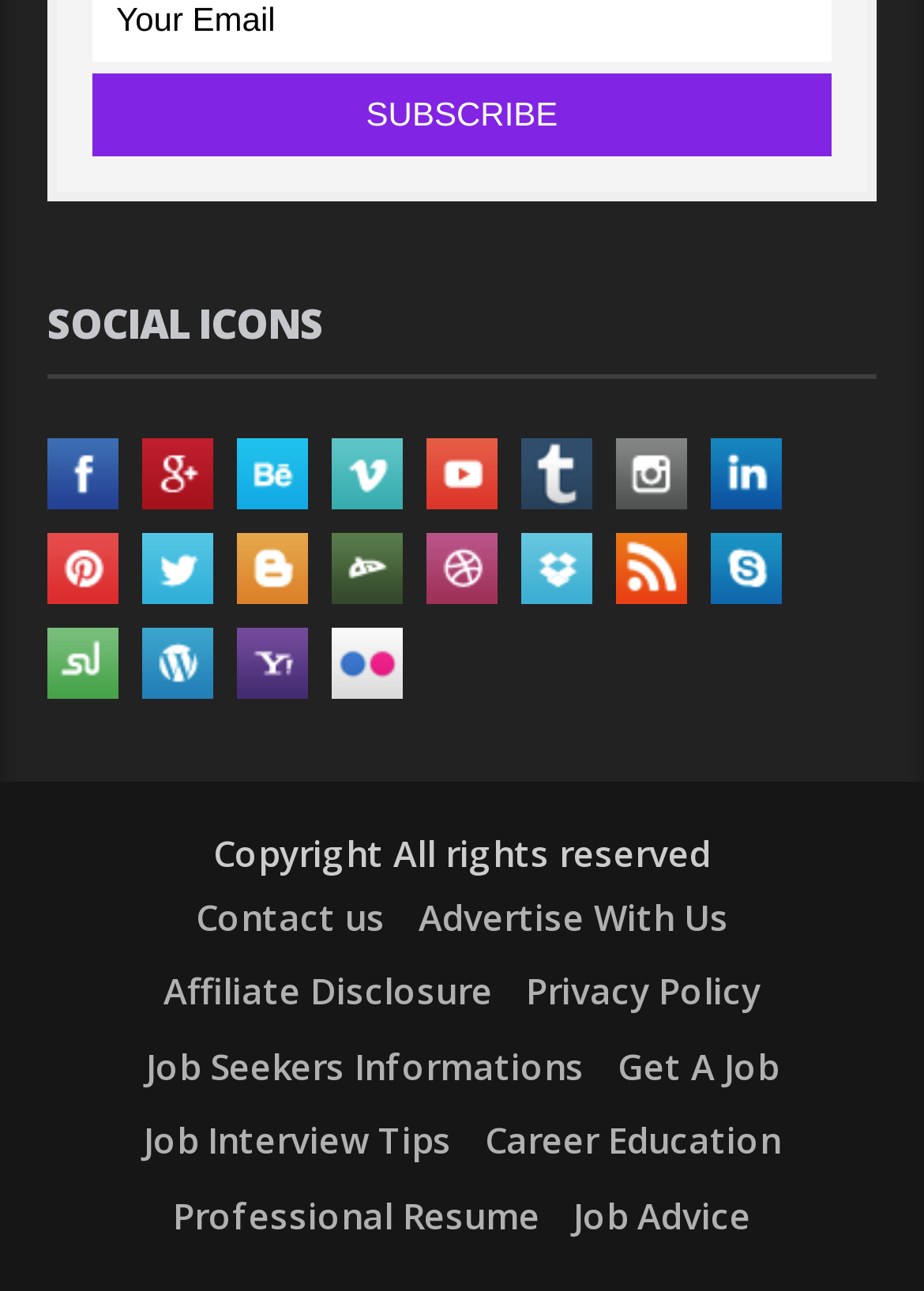Could you highlight the region that needs to be clicked to execute the instruction: "Get A Job"?

[0.668, 0.807, 0.842, 0.844]